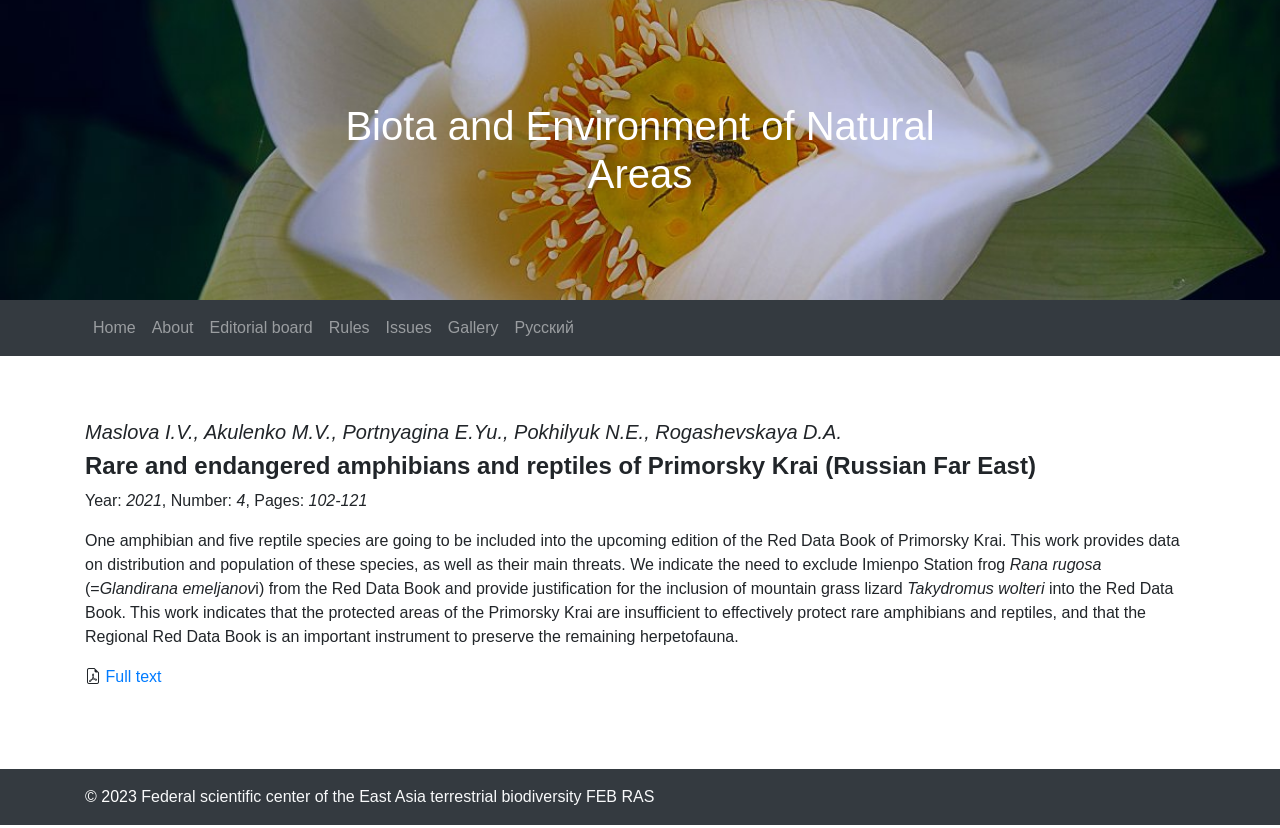Please identify the coordinates of the bounding box for the clickable region that will accomplish this instruction: "Read the article '5 ways to help prevent summer learning loss'".

None